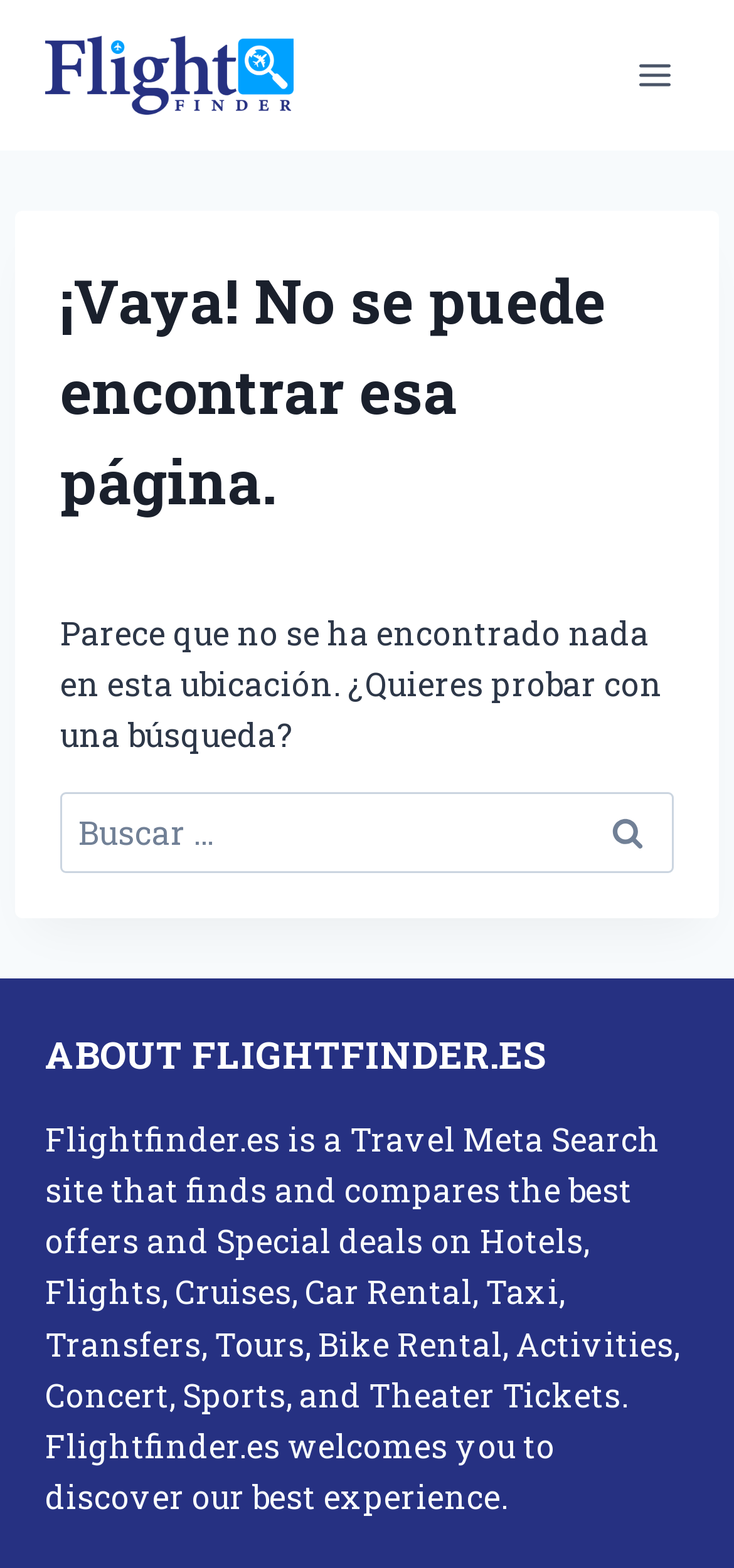What is the function of the button 'Abrir menú'?
Please craft a detailed and exhaustive response to the question.

The button 'Abrir menú' is located at the top right corner of the page and has an expanded property set to False, suggesting that it is used to open a menu that is currently closed.